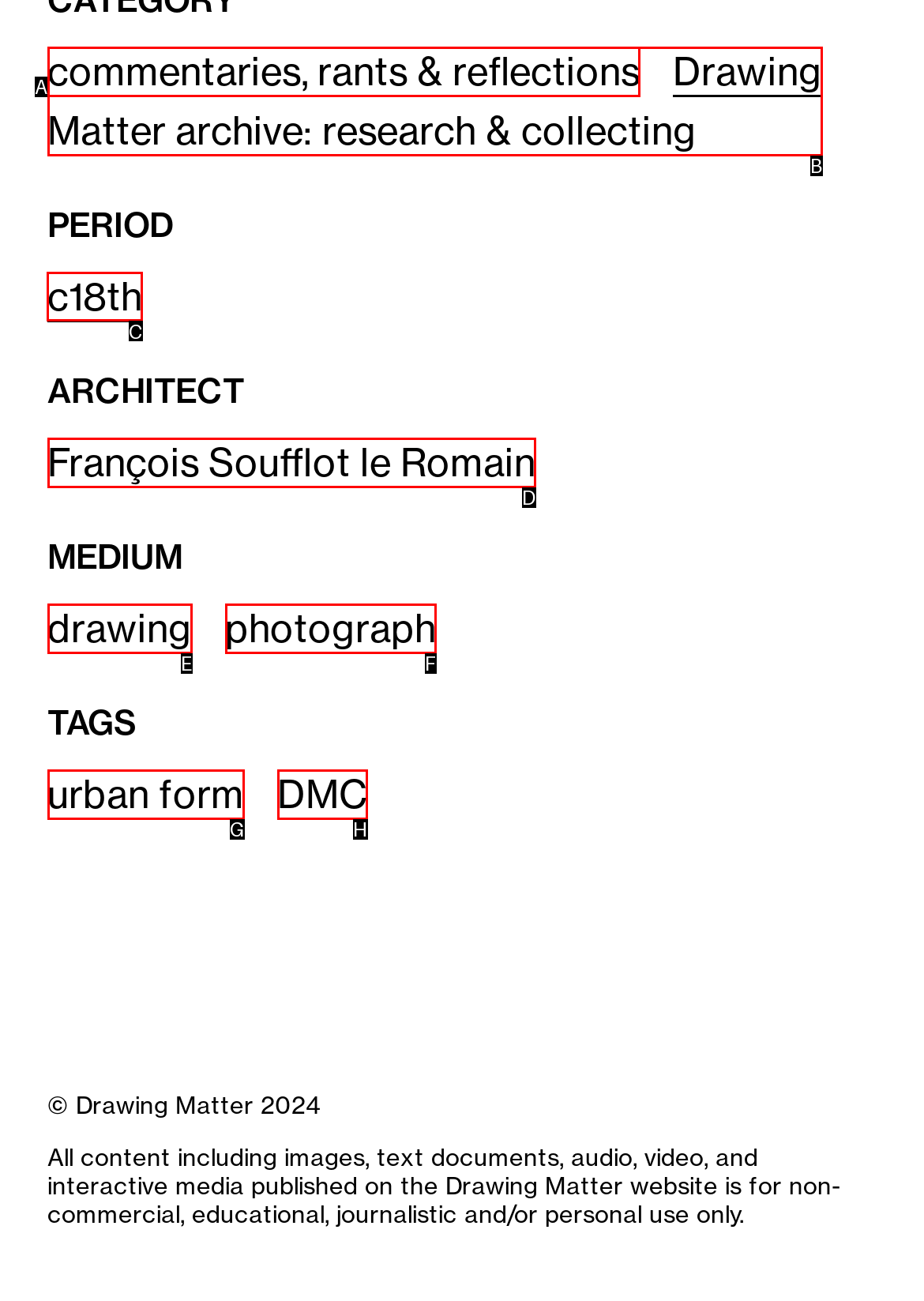Indicate which HTML element you need to click to complete the task: Learn about c18th period. Provide the letter of the selected option directly.

C